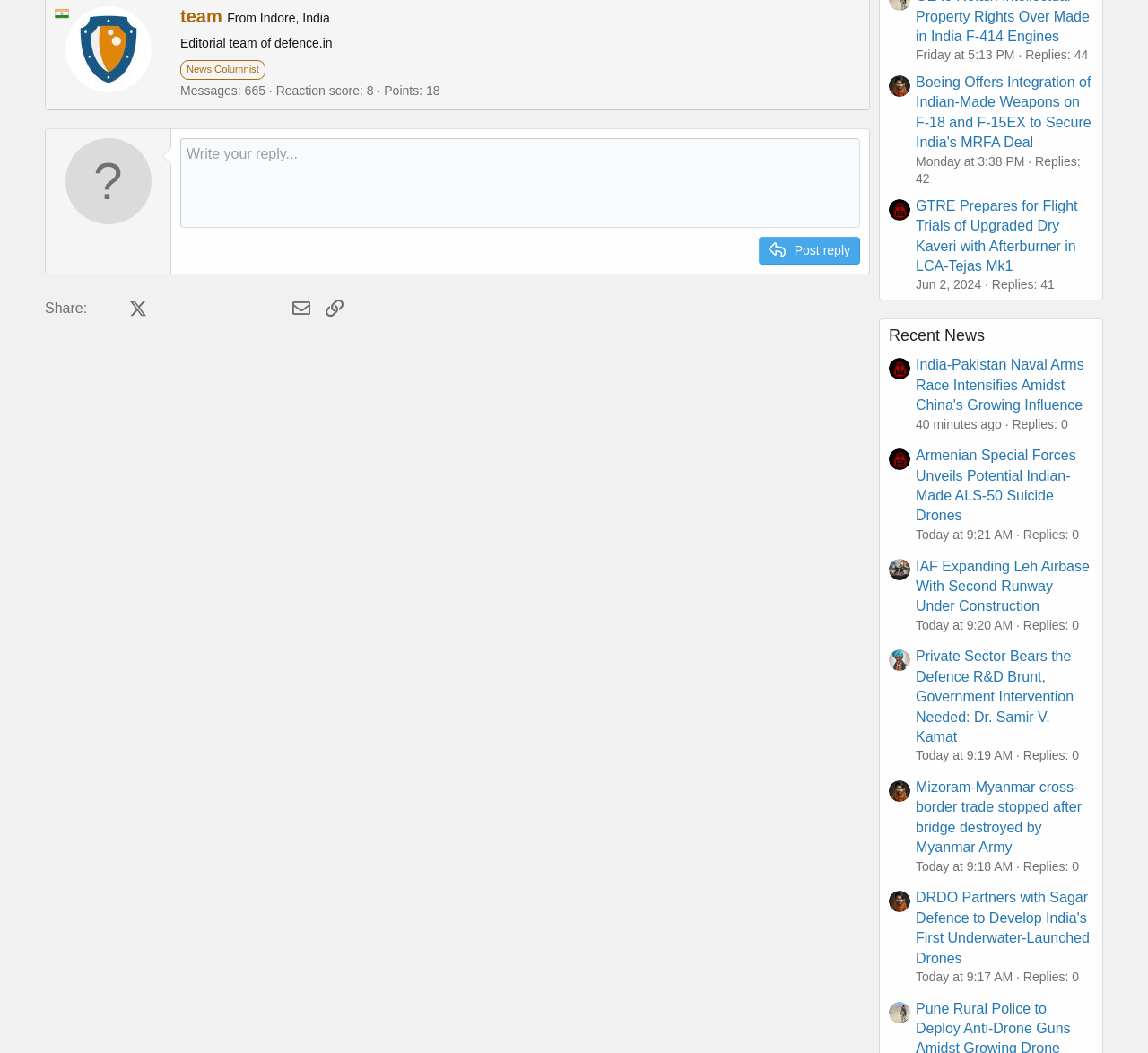Find the bounding box coordinates of the clickable element required to execute the following instruction: "Check the 'Health with Compact 18 Form' video". Provide the coordinates as four float numbers between 0 and 1, i.e., [left, top, right, bottom].

None